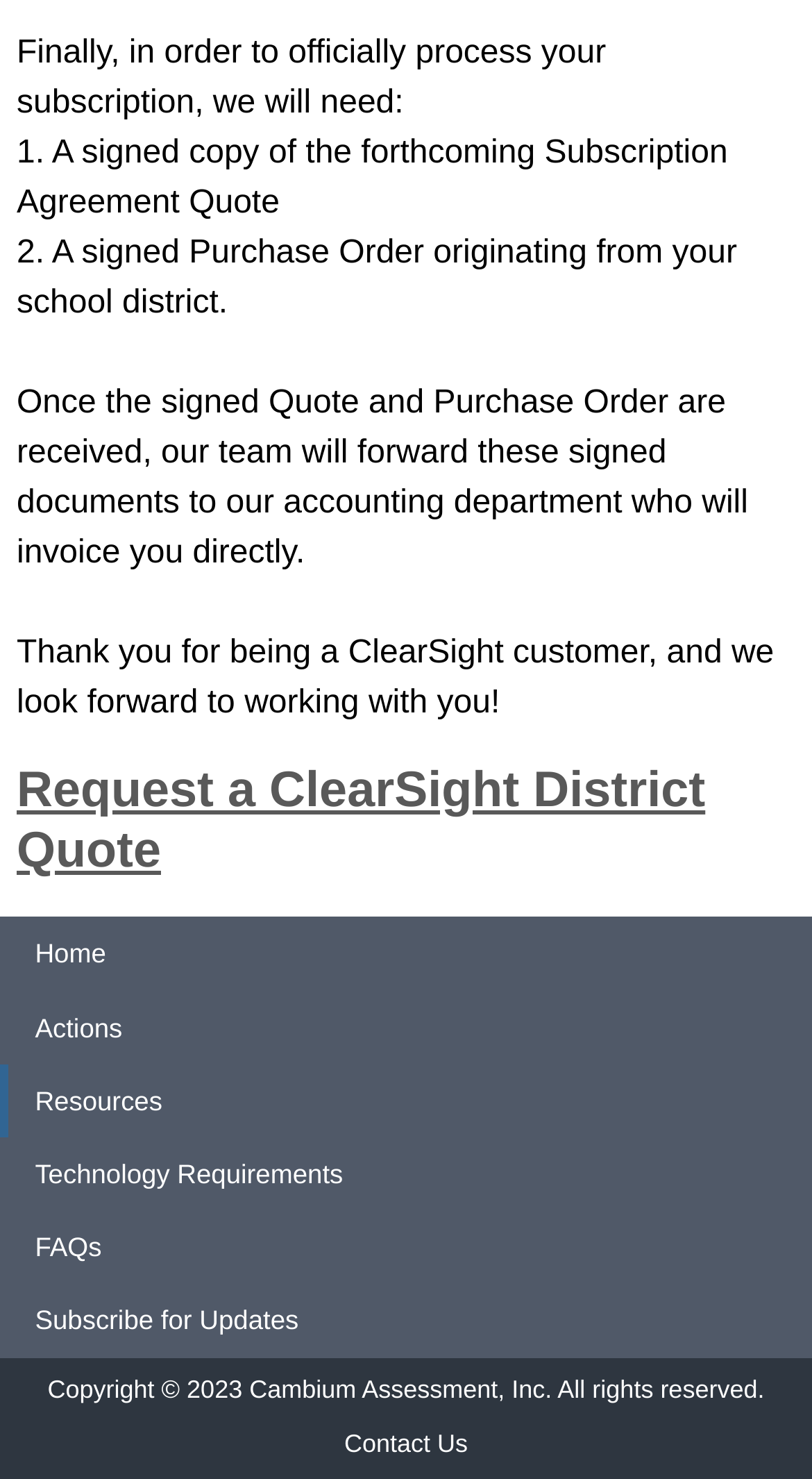How many links are in the footer?
Please provide a full and detailed response to the question.

The footer section contains 6 links: Home, Actions, Resources, Technology Requirements, FAQs, and Subscribe for Updates.